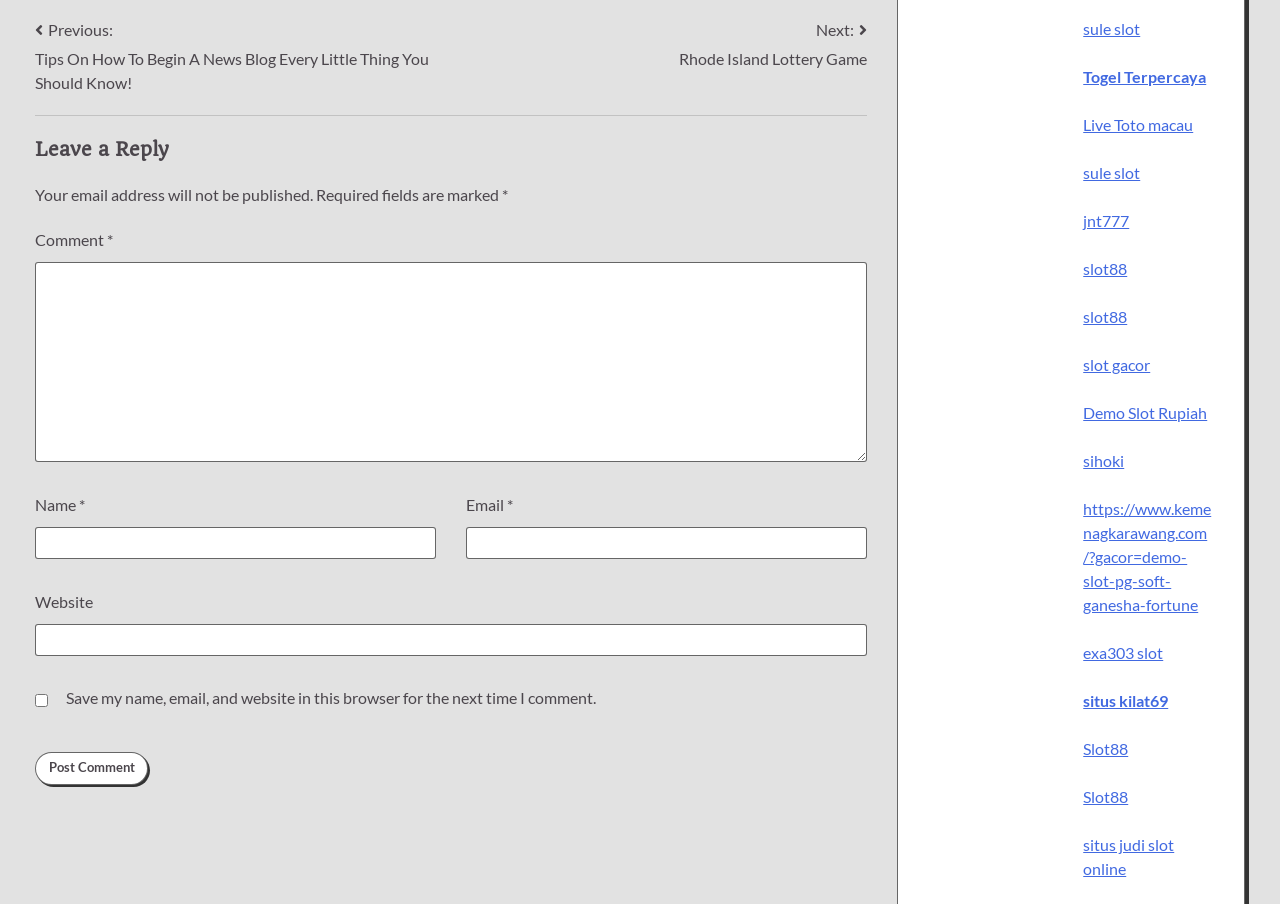Please identify the bounding box coordinates of the area that needs to be clicked to fulfill the following instruction: "Click on the 'Previous' link."

[0.027, 0.02, 0.352, 0.105]